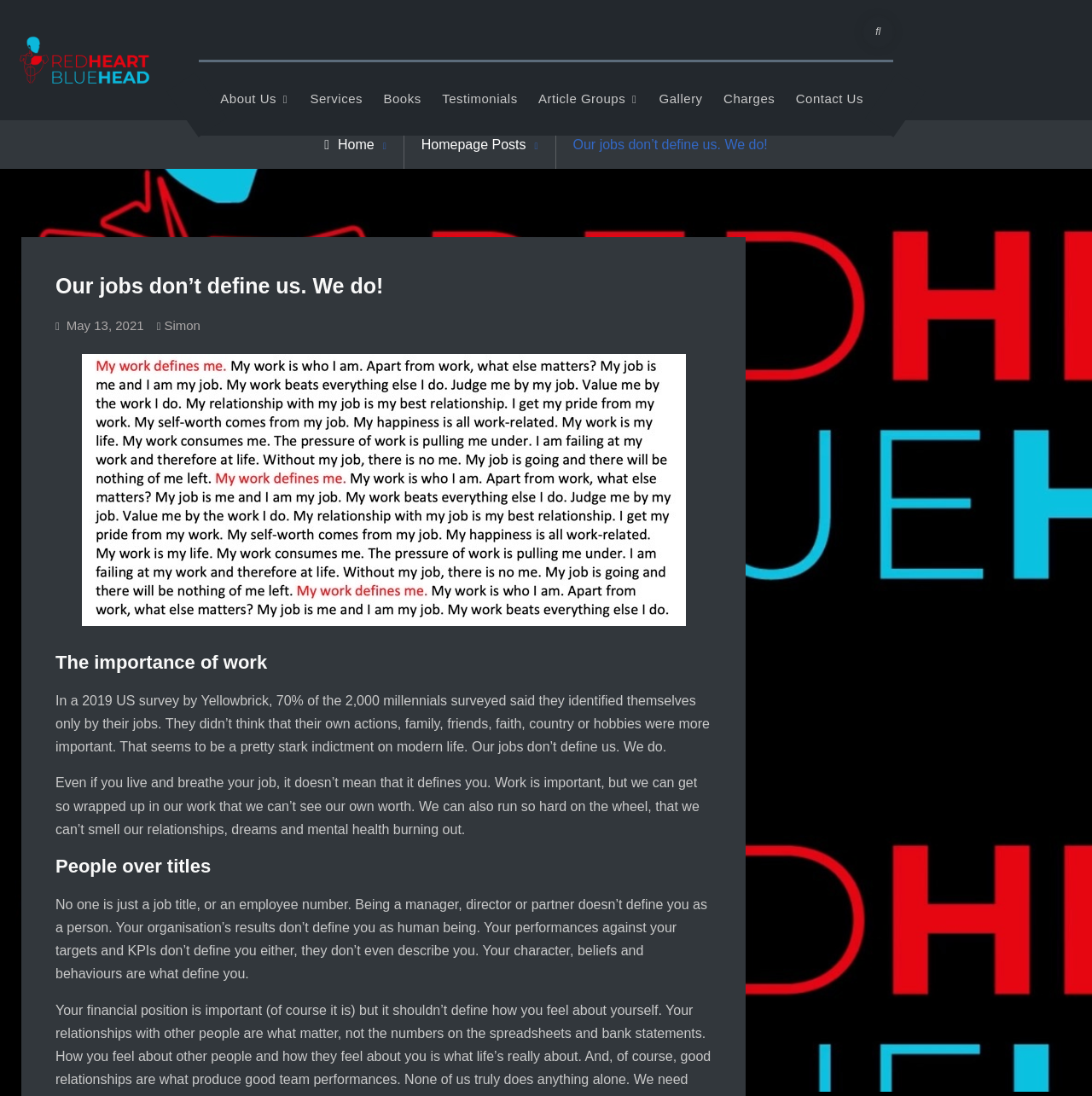Generate a thorough caption that explains the contents of the webpage.

The webpage is about the concept that one's job does not define their identity. At the top left corner, there is a Red Heart Blue Head logo, accompanied by a link to the website's homepage. Next to it, there is a tagline "Maximising the power of head and heart". 

On the top right corner, there is a search icon with a magnifying glass. Below it, there is a primary navigation menu with links to various sections of the website, including "About Us", "Services", "Books", "Testimonials", "Article Groups", "Gallery", "Charges", and "Contact Us". 

Below the navigation menu, there is a breadcrumbs section that shows the current page's location in the website's hierarchy. It includes links to the homepage and the "Homepage Posts" section.

The main content of the webpage is an article titled "Our jobs don’t define us. We do!". The article is divided into sections, each with a heading. The first section discusses the importance of work and how people often identify themselves only by their jobs. The second section emphasizes that even if one is passionate about their job, it does not define their worth as a person. The third section highlights the importance of recognizing that people are more than just their job titles.

Throughout the article, there are no images except for a figure that illustrates the concept of "Define us - Our jobs don't define us". The article is written in a conversational tone and includes quotes and statistics to support its arguments.